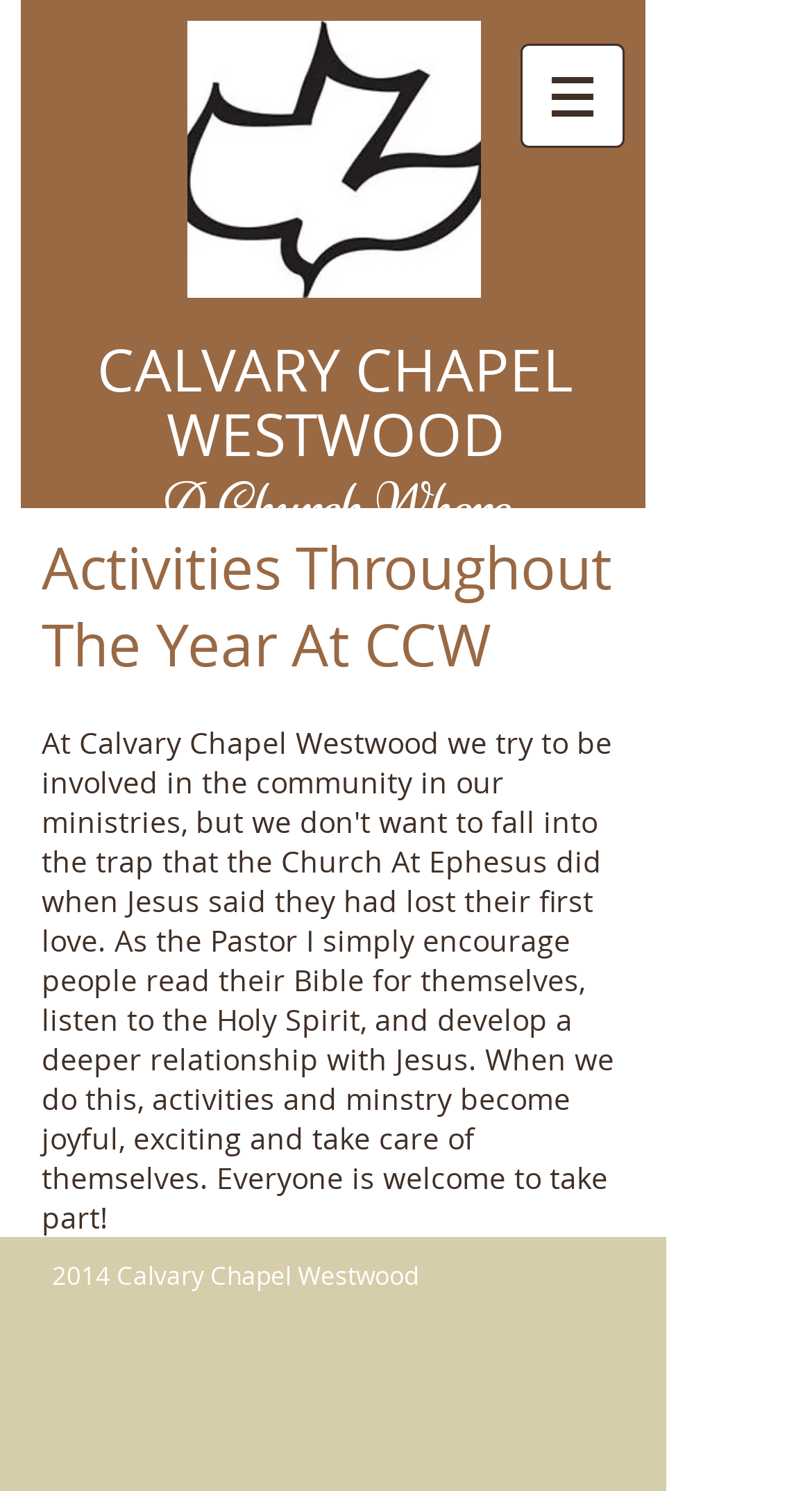By analyzing the image, answer the following question with a detailed response: What is the theme of the activities mentioned?

The webpage has a heading 'Activities Throughout The Year At CCW' and is part of a church website, so I inferred that the activities mentioned are related to the church.